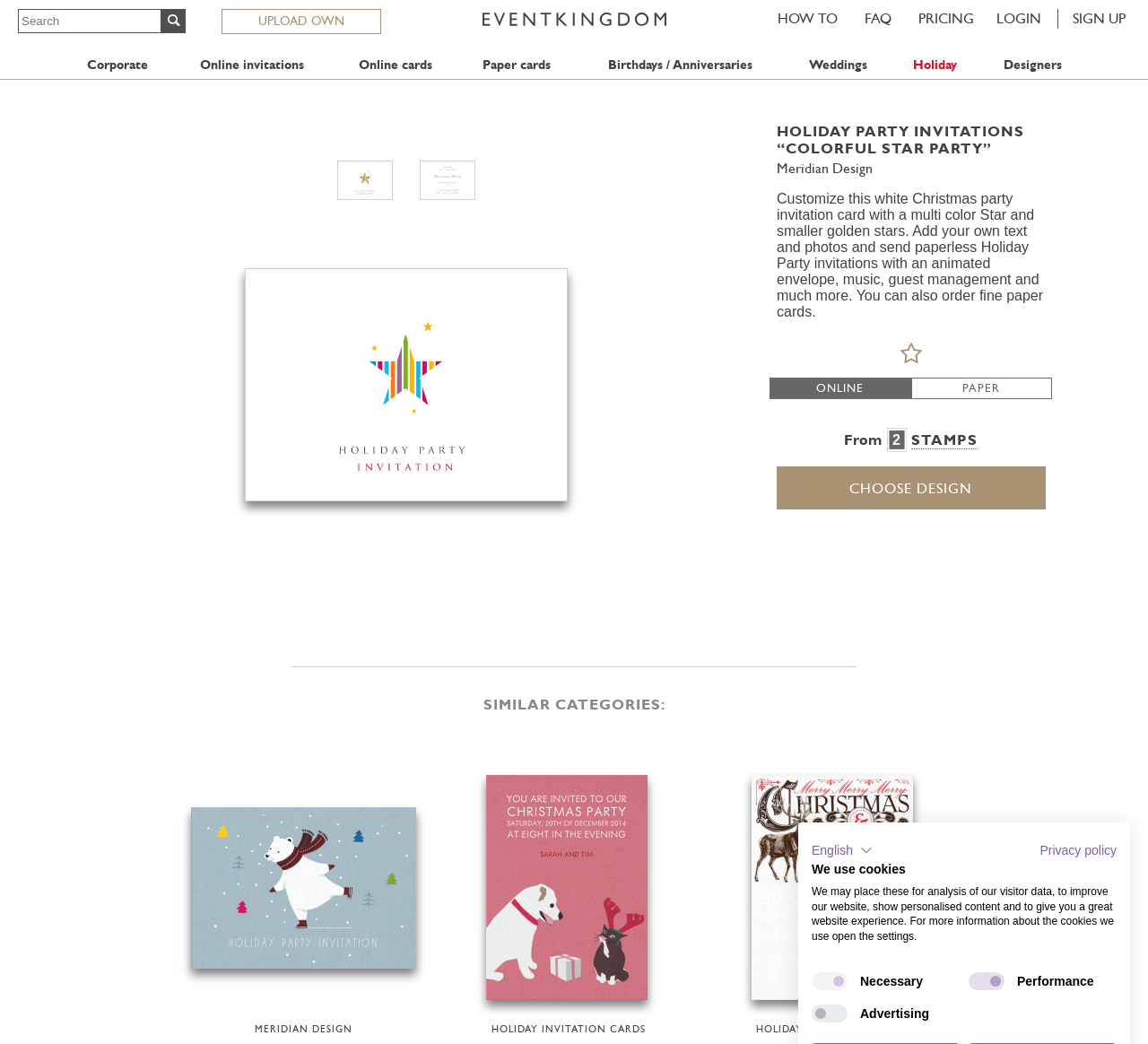Analyze the image and give a detailed response to the question:
What is the name of the company or designer?

The name of the company or designer is mentioned in the webpage content as 'Meridian Design', which is likely the creator of the holiday party invitation design.